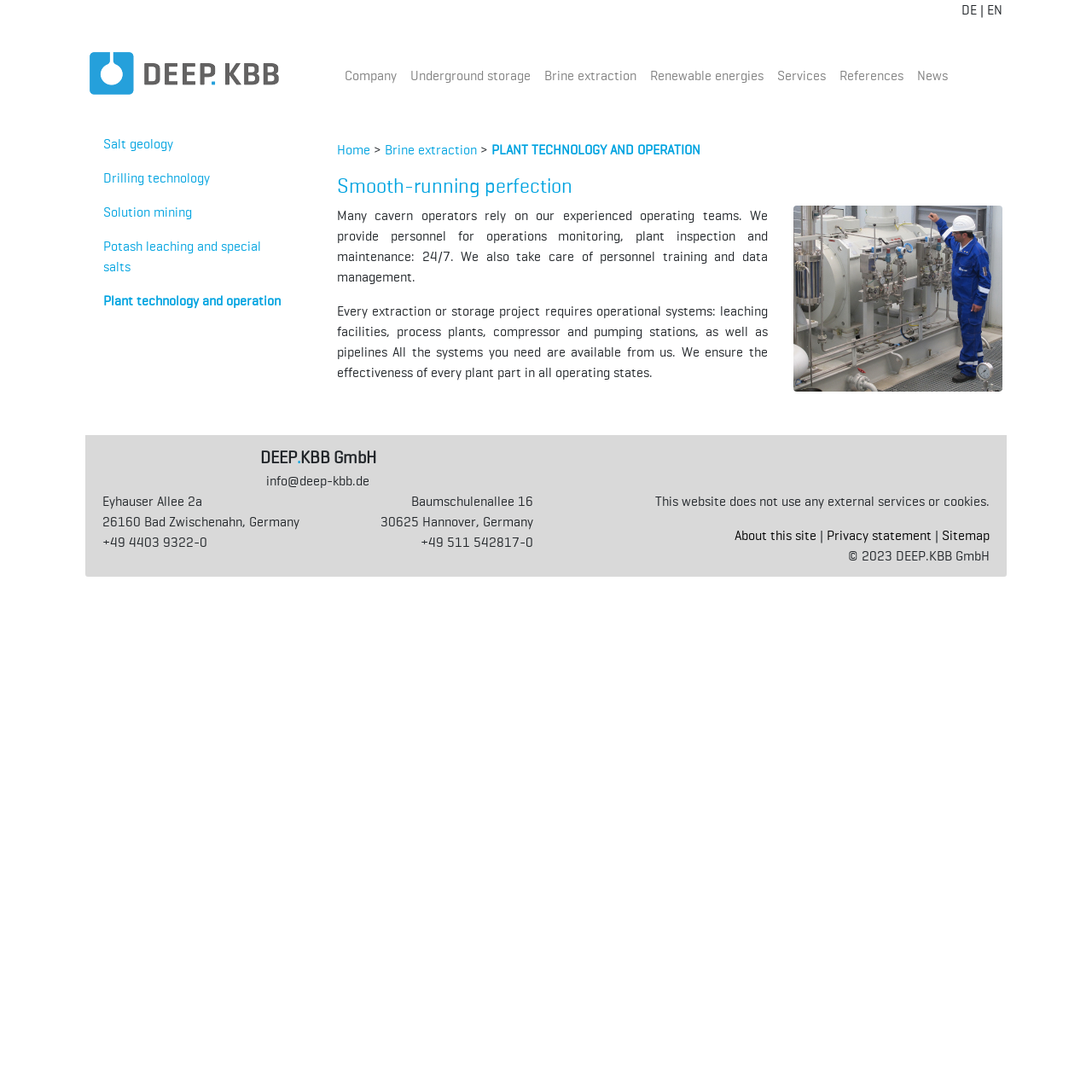What is the main service provided by the company?
Refer to the image and provide a thorough answer to the question.

I inferred the main service by looking at the menu buttons at the top of the webpage. The buttons mention 'Underground storage', 'Brine extraction', and 'Renewable energies', which are all related to Solegewinnungs-Anlagen (brine extraction plants). This suggests that the company's main service is related to this area.